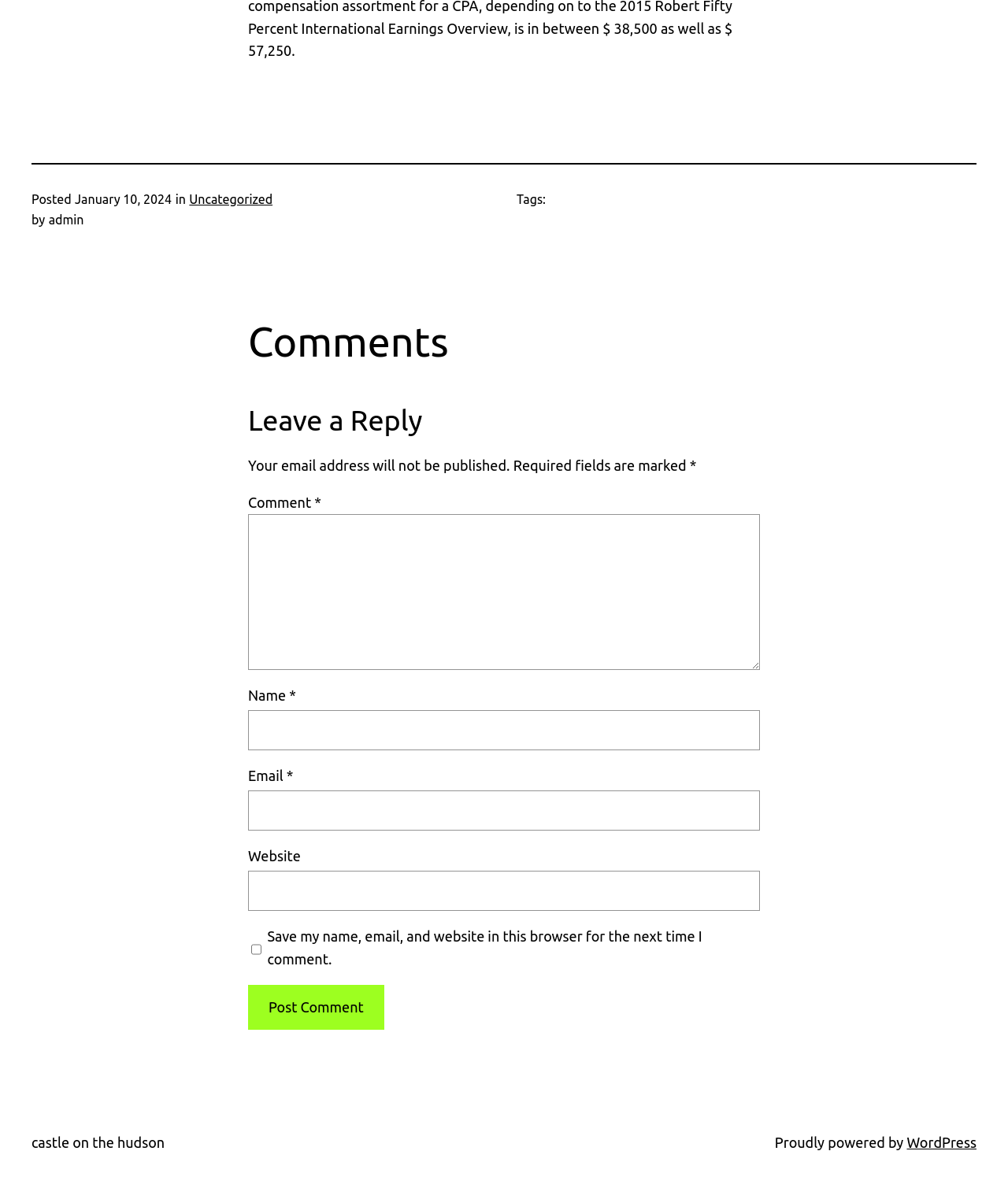Could you determine the bounding box coordinates of the clickable element to complete the instruction: "Enter your name"? Provide the coordinates as four float numbers between 0 and 1, i.e., [left, top, right, bottom].

[0.246, 0.598, 0.754, 0.631]